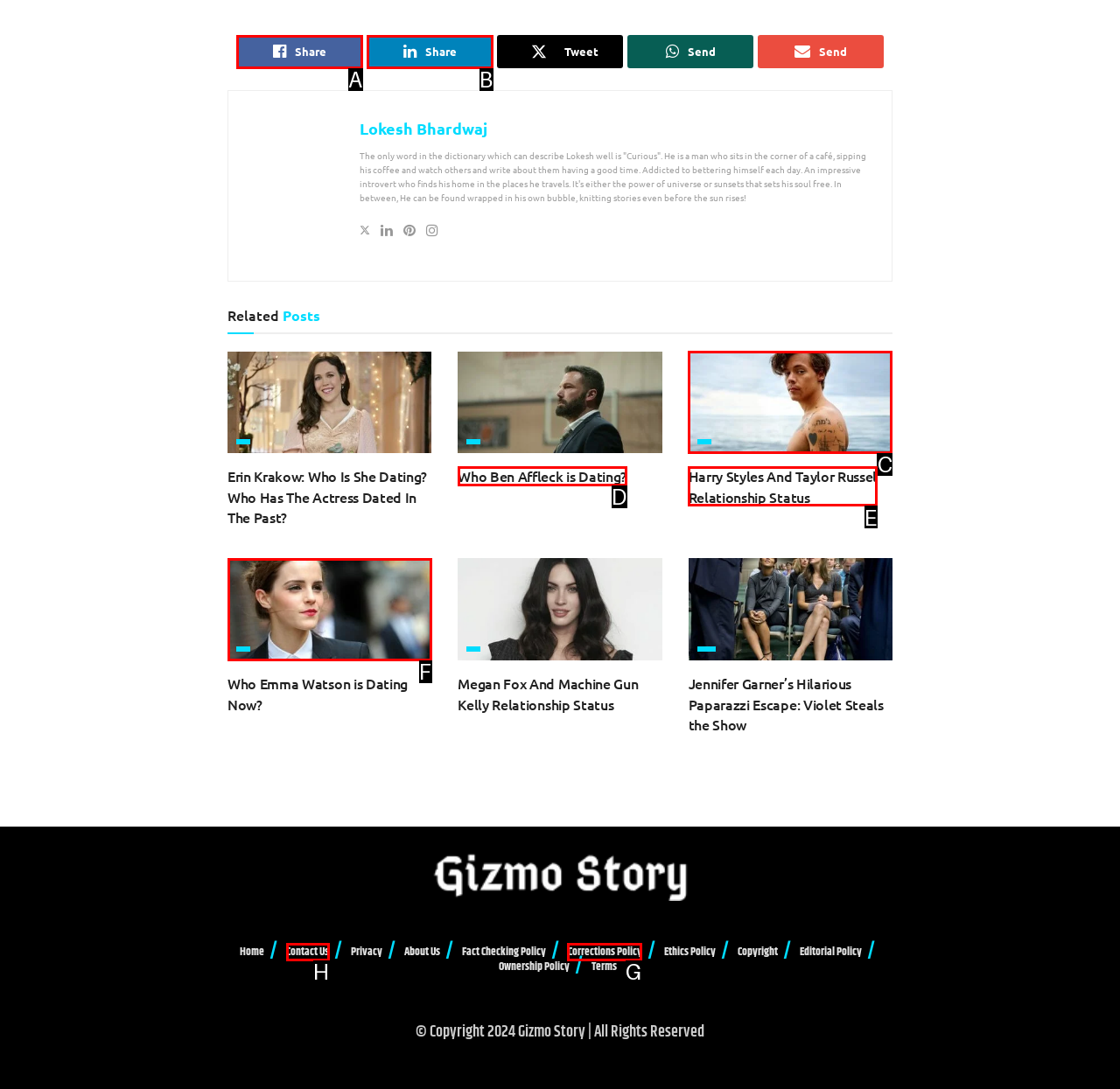Pick the HTML element that should be clicked to execute the task: Check corrections policy
Respond with the letter corresponding to the correct choice.

G